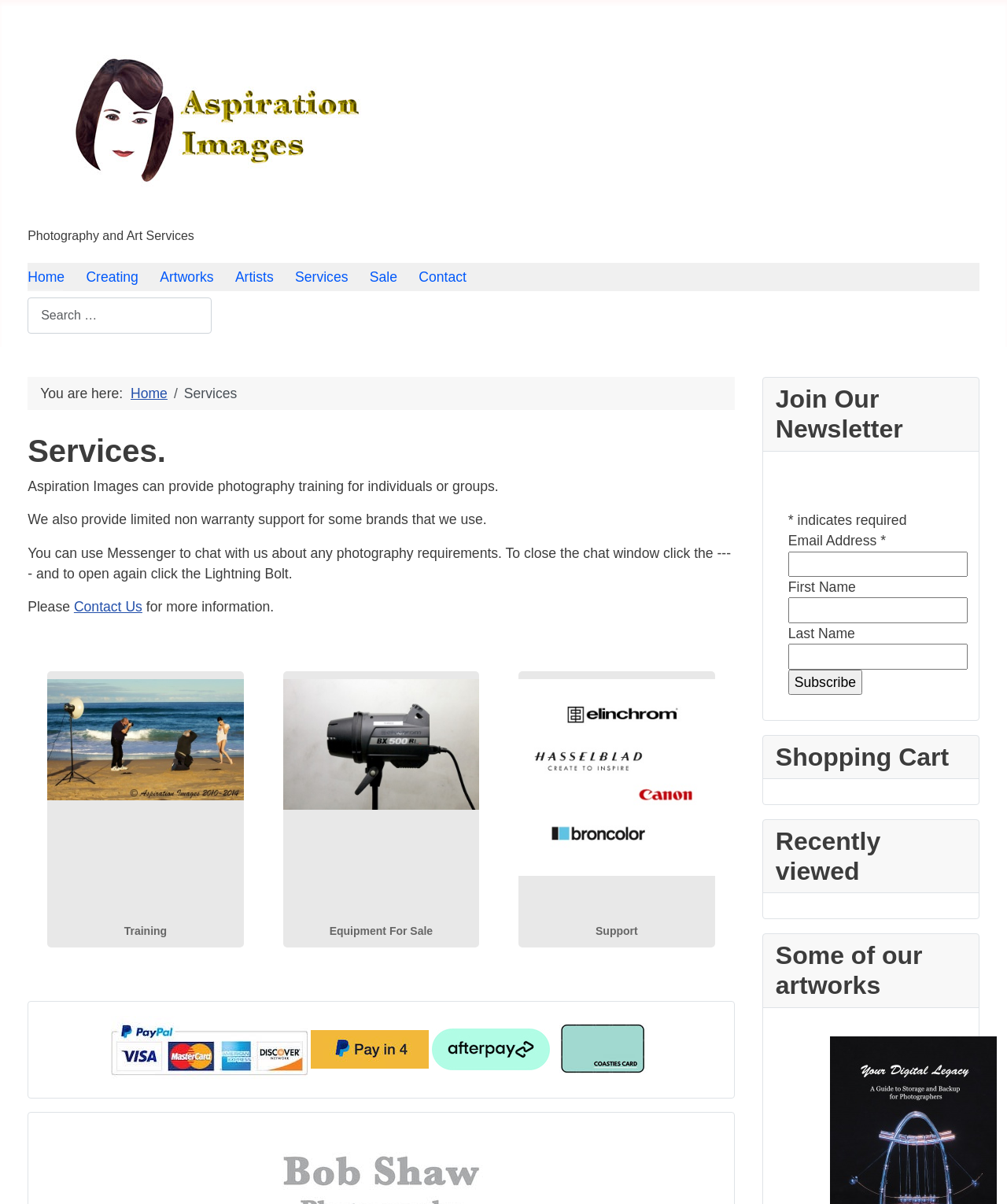Generate a comprehensive description of the webpage.

The webpage is for Aspiration Images, a photography service provider that offers training, support, and artworks. At the top, there is a logo image with the text "Aspiration Images" and a navigation menu with links to Home, Creating, Artworks, Artists, Services, Sale, and Contact. Below the navigation menu, there is a search bar with a combobox and a status indicator.

The main content area is divided into sections. The first section has a heading "Services" and describes the photography training and support services offered by Aspiration Images. There are also links to Contact Us and Training.

The next section has three columns of links: Training, Equipment For Sale, and Support. Each link has an associated image.

Below these sections, there is a table with four columns, each containing an image and a label: Payments, PayIn4, Afterpay, and coasties card.

On the right side of the page, there are several sections. The first section has a heading "Join Our Newsletter" and a form with fields for Email Address, First Name, and Last Name, and a Subscribe button. The next sections have headings "Shopping Cart", "Recently viewed", and "Some of our artworks". At the bottom of the page, there is a link to "Your Digital Legacy" and a "Back to Top" link.

Overall, the webpage has a clean and organized layout, with clear headings and concise text. The use of images and icons adds visual appeal to the page.